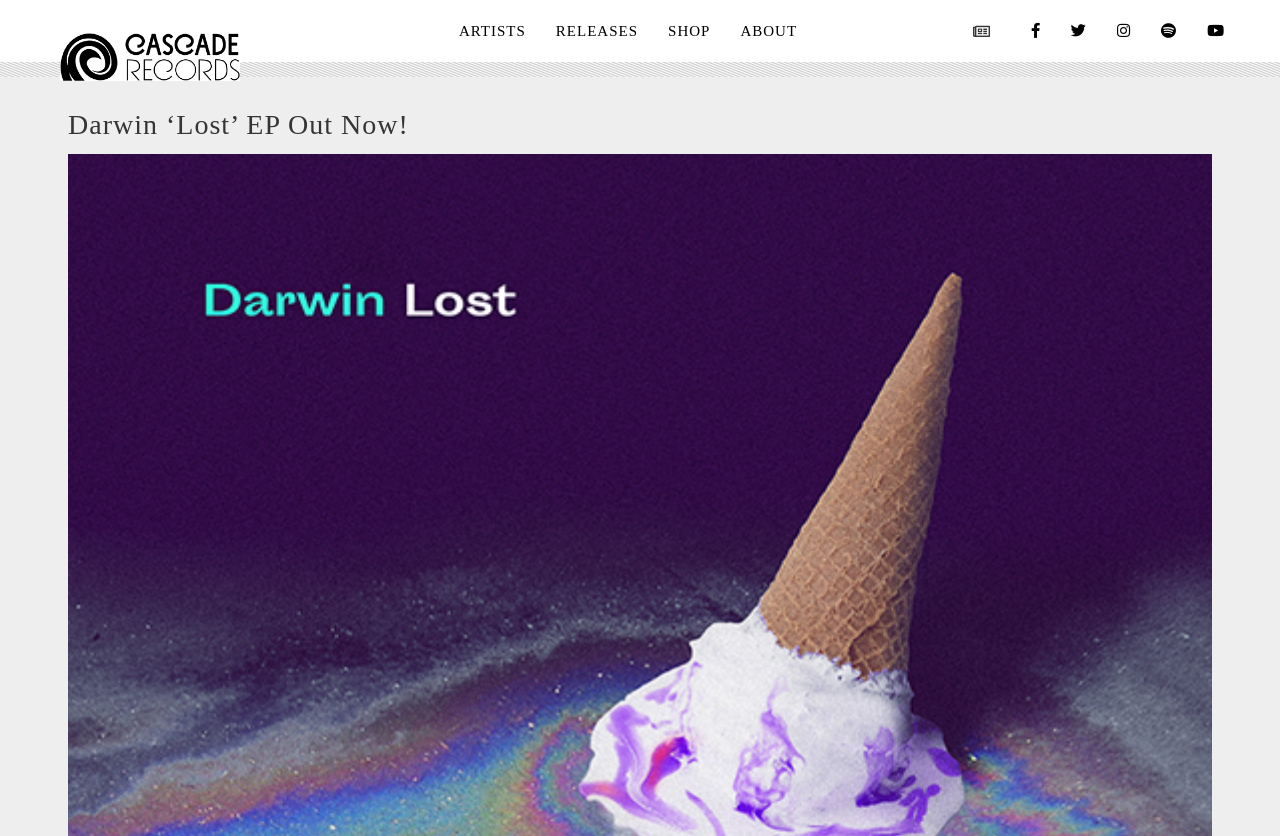What is the genre of music being promoted?
Look at the image and provide a detailed response to the question.

I found the answer by looking at the title of the webpage, which says 'Darwin 'Lost' EP Out Now! | Chill pop electronic music'. This suggests that the genre of music being promoted is chill pop electronic music.